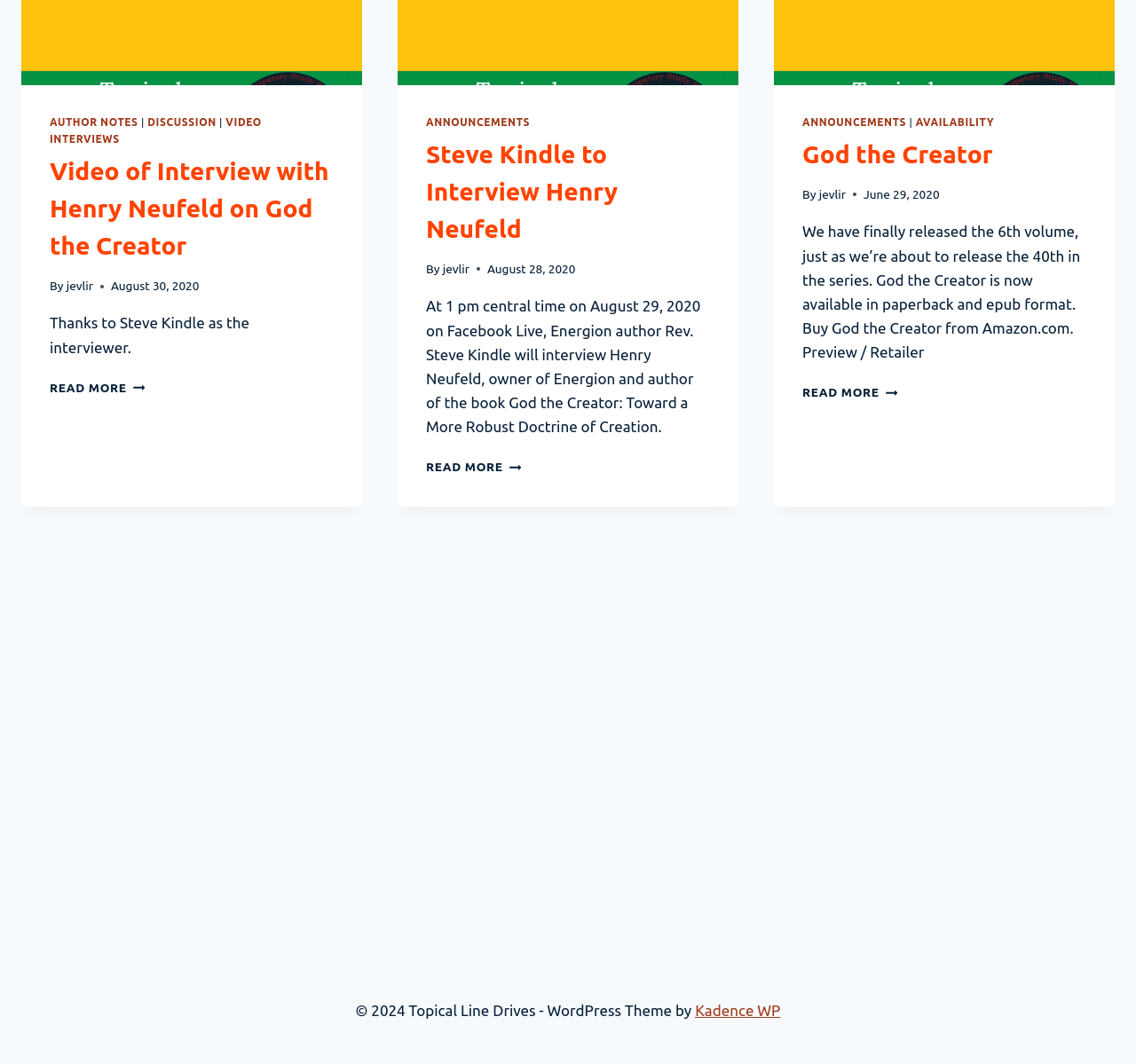Using the description "Video Interviews", locate and provide the bounding box of the UI element.

[0.044, 0.109, 0.23, 0.136]